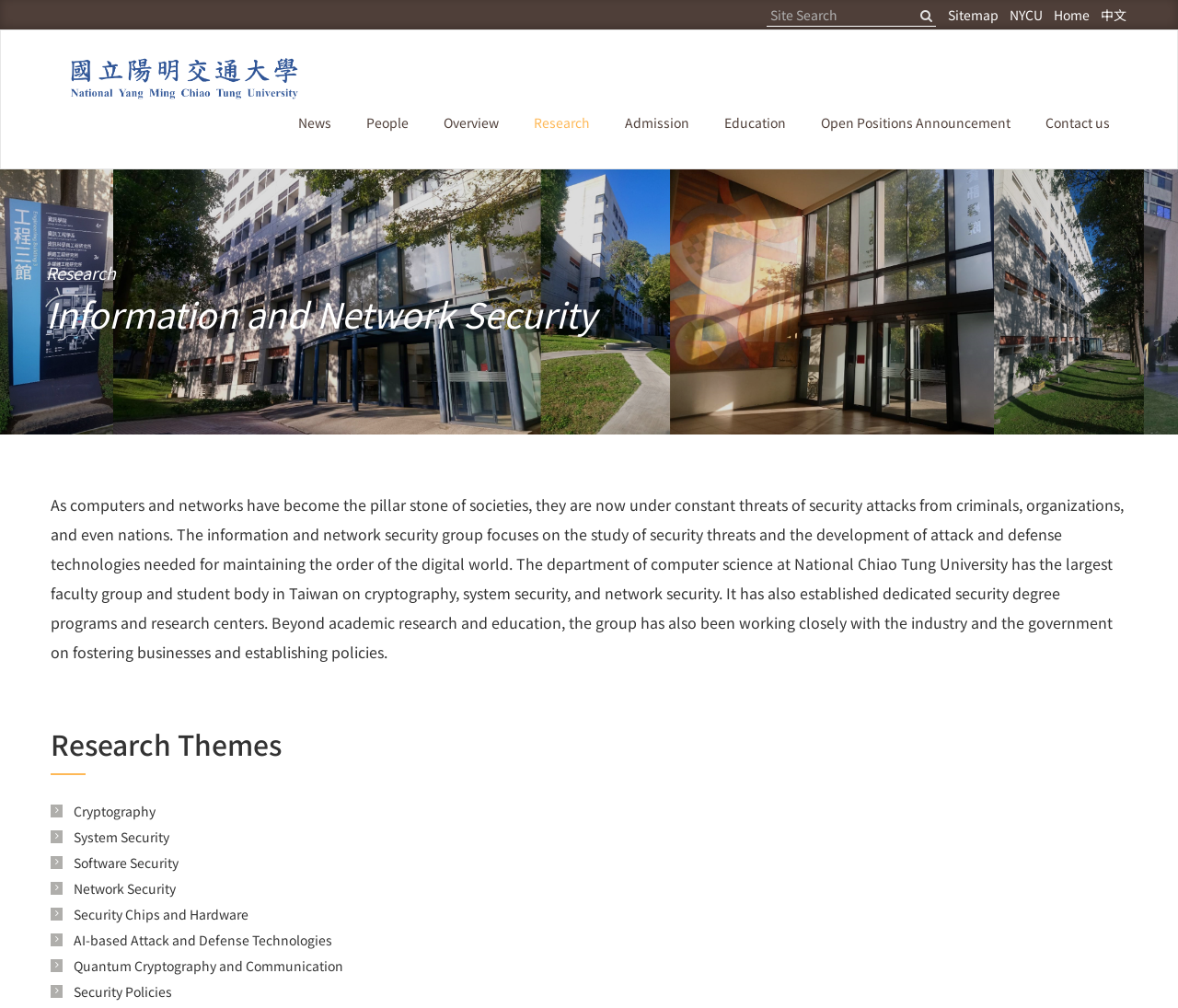Please give a short response to the question using one word or a phrase:
What is the department's focus?

Information and Network Security